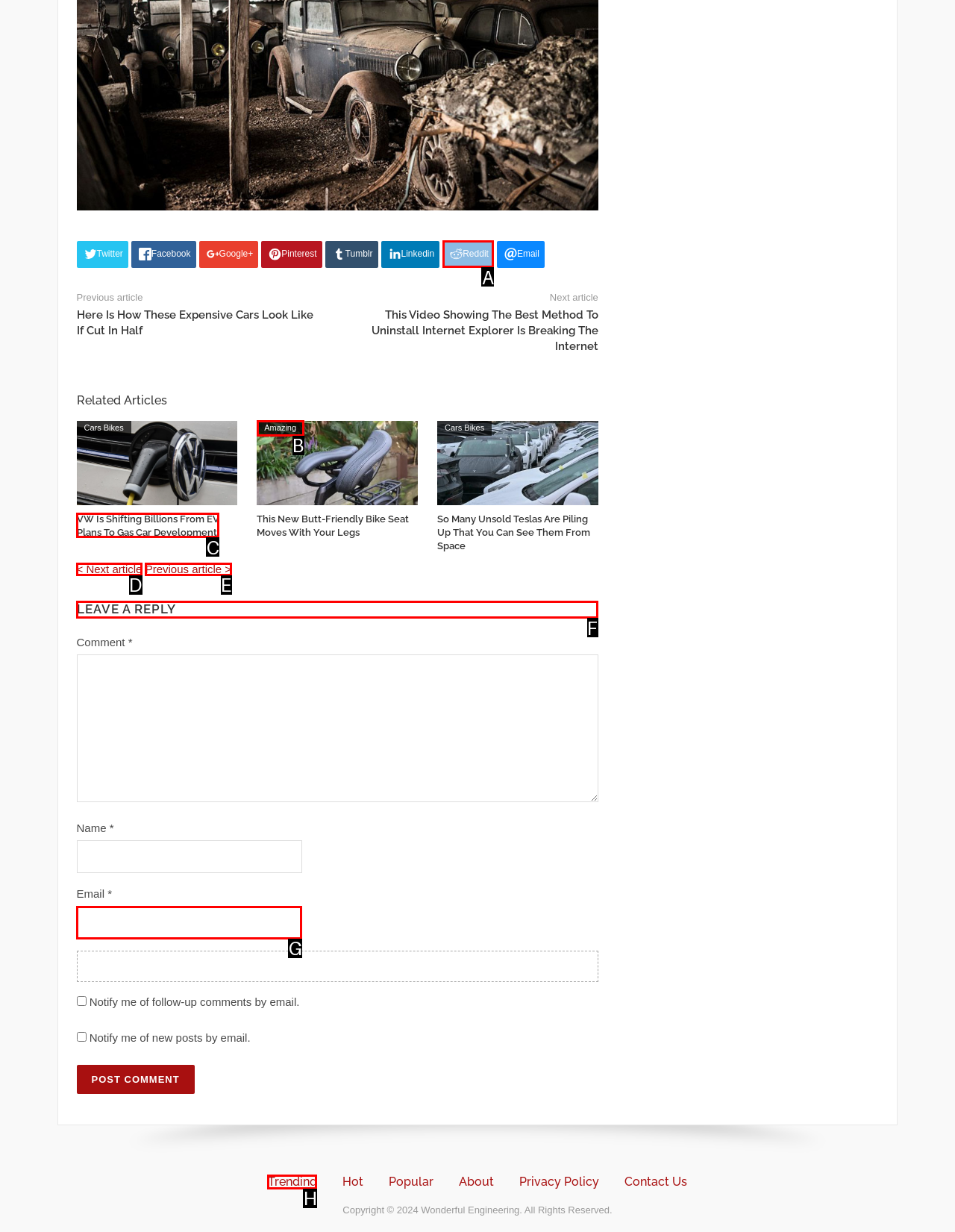What option should you select to complete this task: Leave a reply? Indicate your answer by providing the letter only.

F